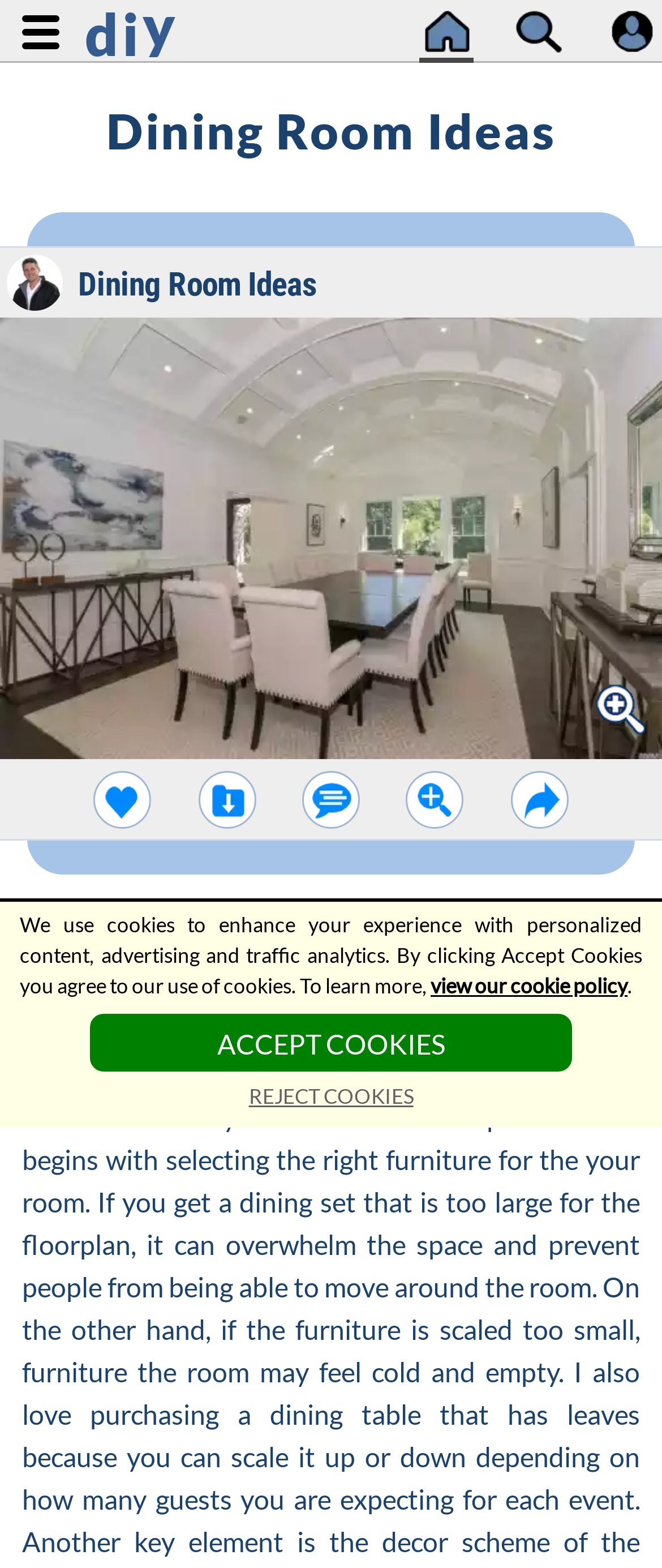Give a one-word or short phrase answer to this question: 
What is the main topic of this webpage?

Dining Room Ideas